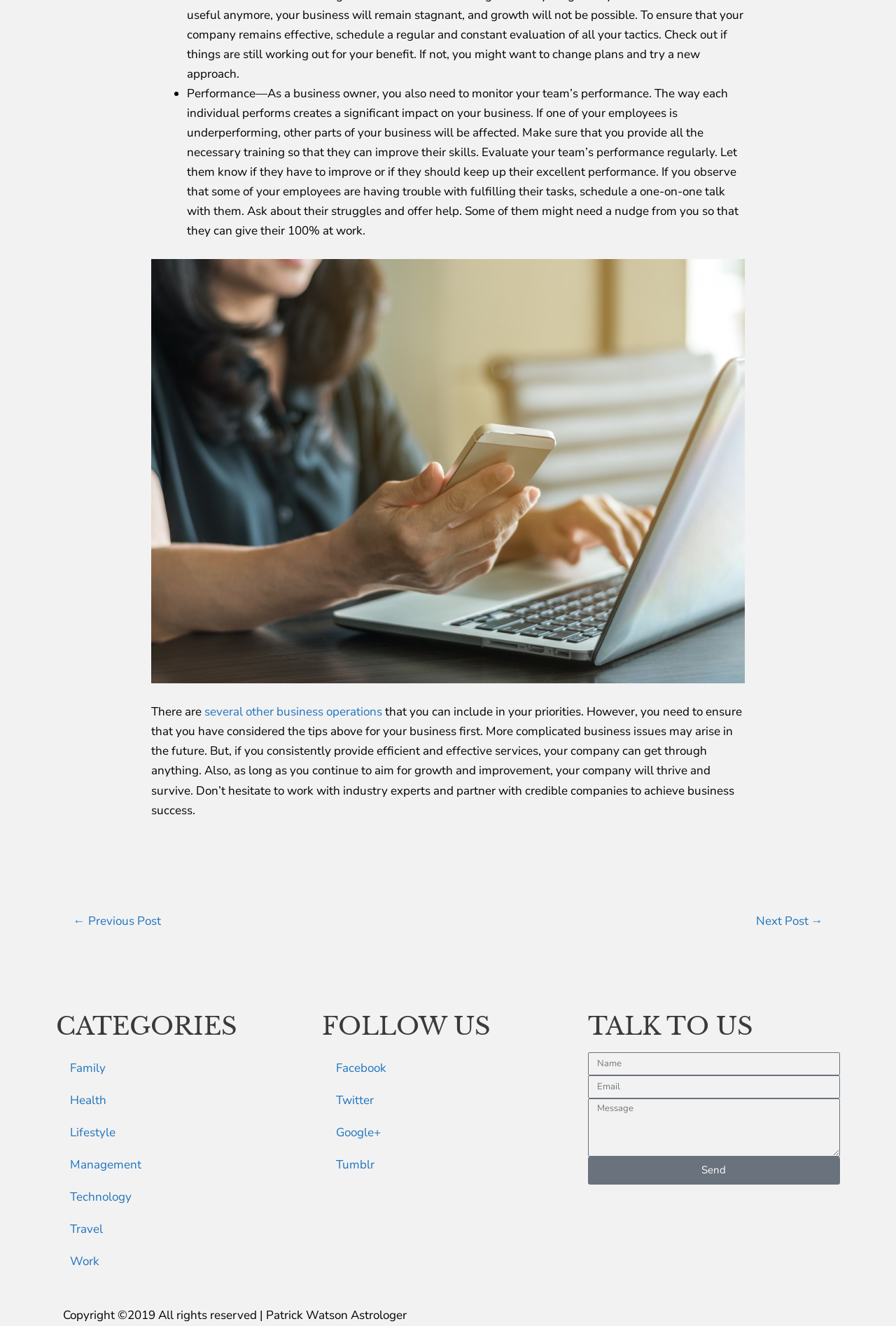Please find the bounding box coordinates of the clickable region needed to complete the following instruction: "Click the 'Send' button". The bounding box coordinates must consist of four float numbers between 0 and 1, i.e., [left, top, right, bottom].

[0.656, 0.872, 0.937, 0.893]